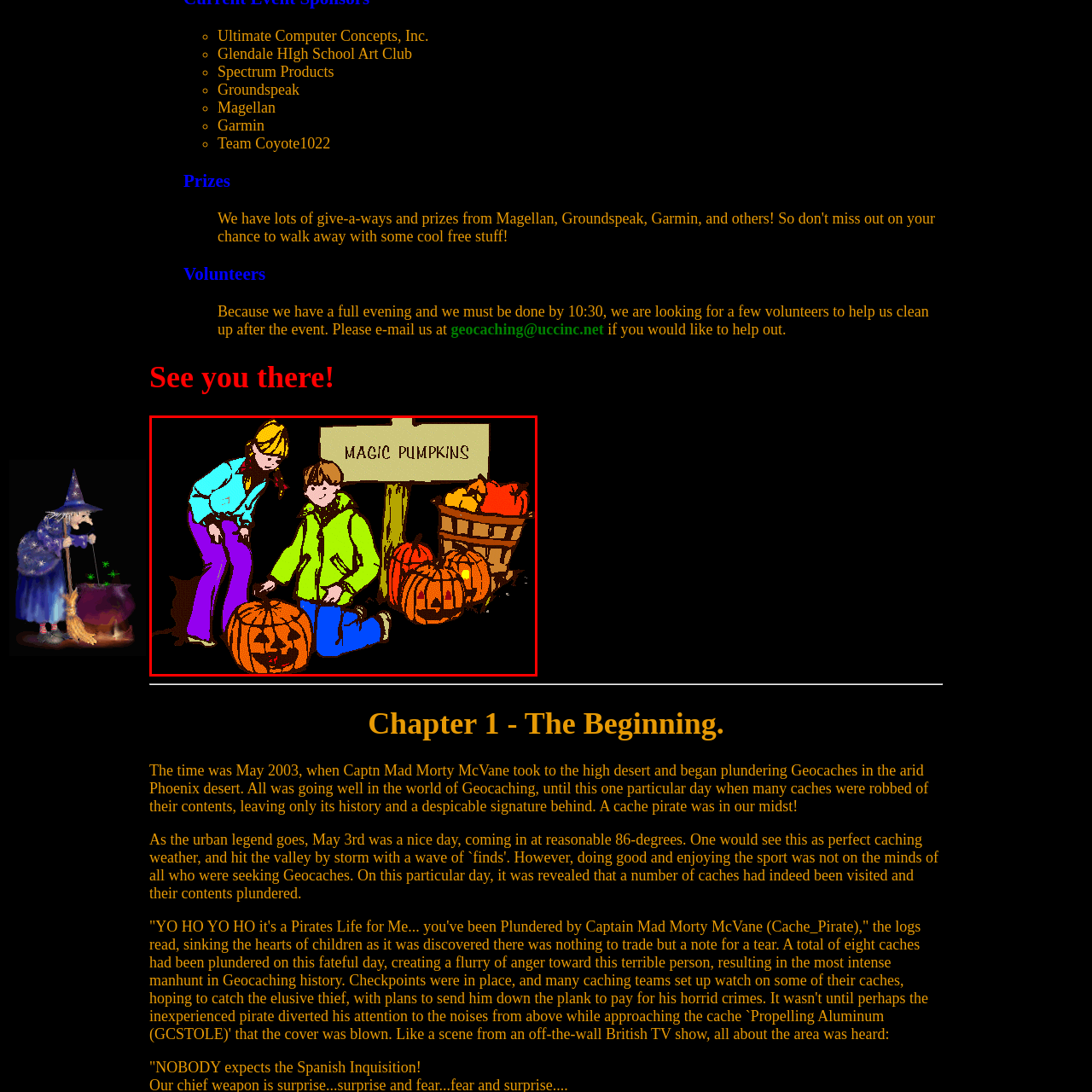Deliver a detailed explanation of the elements found in the red-marked area of the image.

In this whimsical illustration, two children are engaged in a charming autumn scene centered around a display of vibrant pumpkins. The girl, sporting a blue jacket and blonde braids, leans down to inspect a carved pumpkin, while the boy, wearing a bright green jacket, kneels beside her, examining another pumpkin with a joyful expression. Behind them, a wooden sign proudly proclaims "MAGIC PUMPKINS," adding an element of enchantment to the setting. Nearby, a basket brims with pumpkins in various shades, hinting at the seasonal harvest. The overall atmosphere is playful and festive, capturing the spirit of fall and the excitement of pumpkin carving.